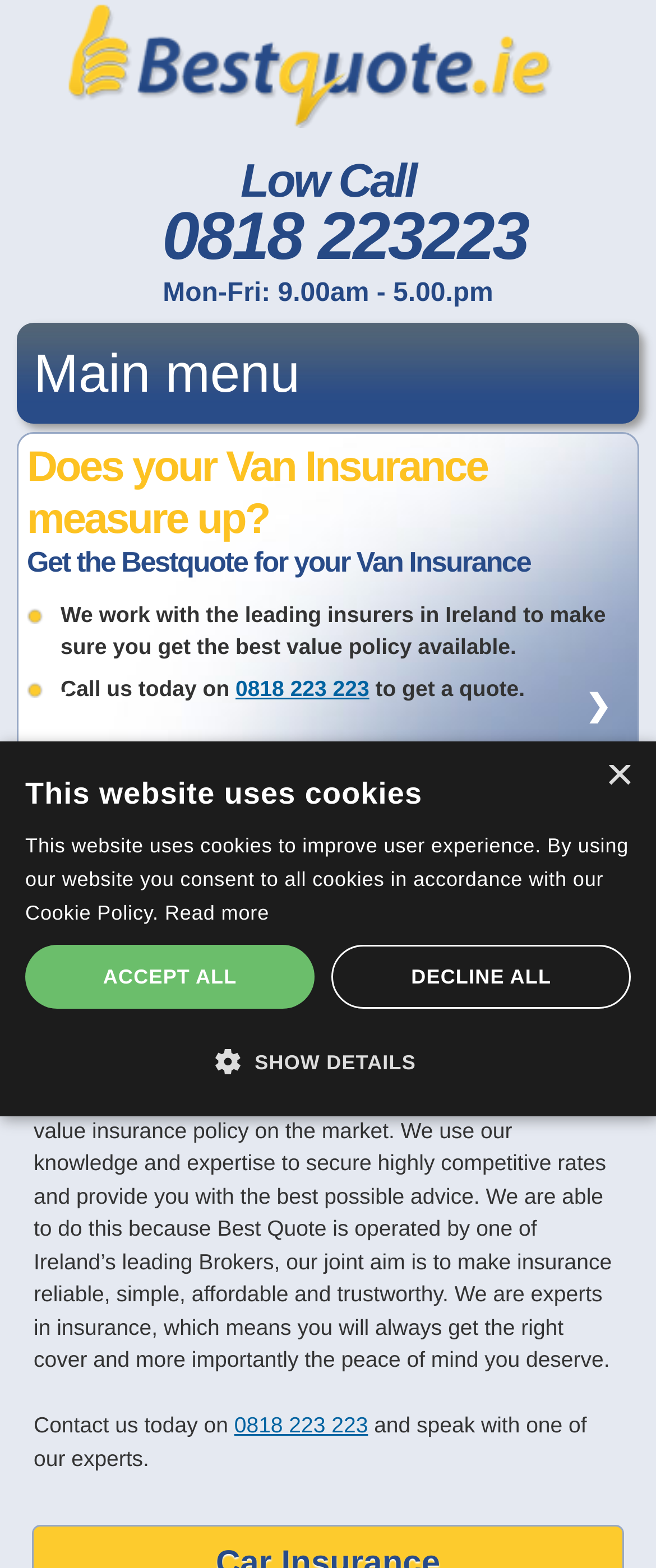Using the webpage screenshot and the element description Show details Hide details, determine the bounding box coordinates. Specify the coordinates in the format (top-left x, top-left y, bottom-right x, bottom-right y) with values ranging from 0 to 1.

[0.038, 0.666, 0.962, 0.687]